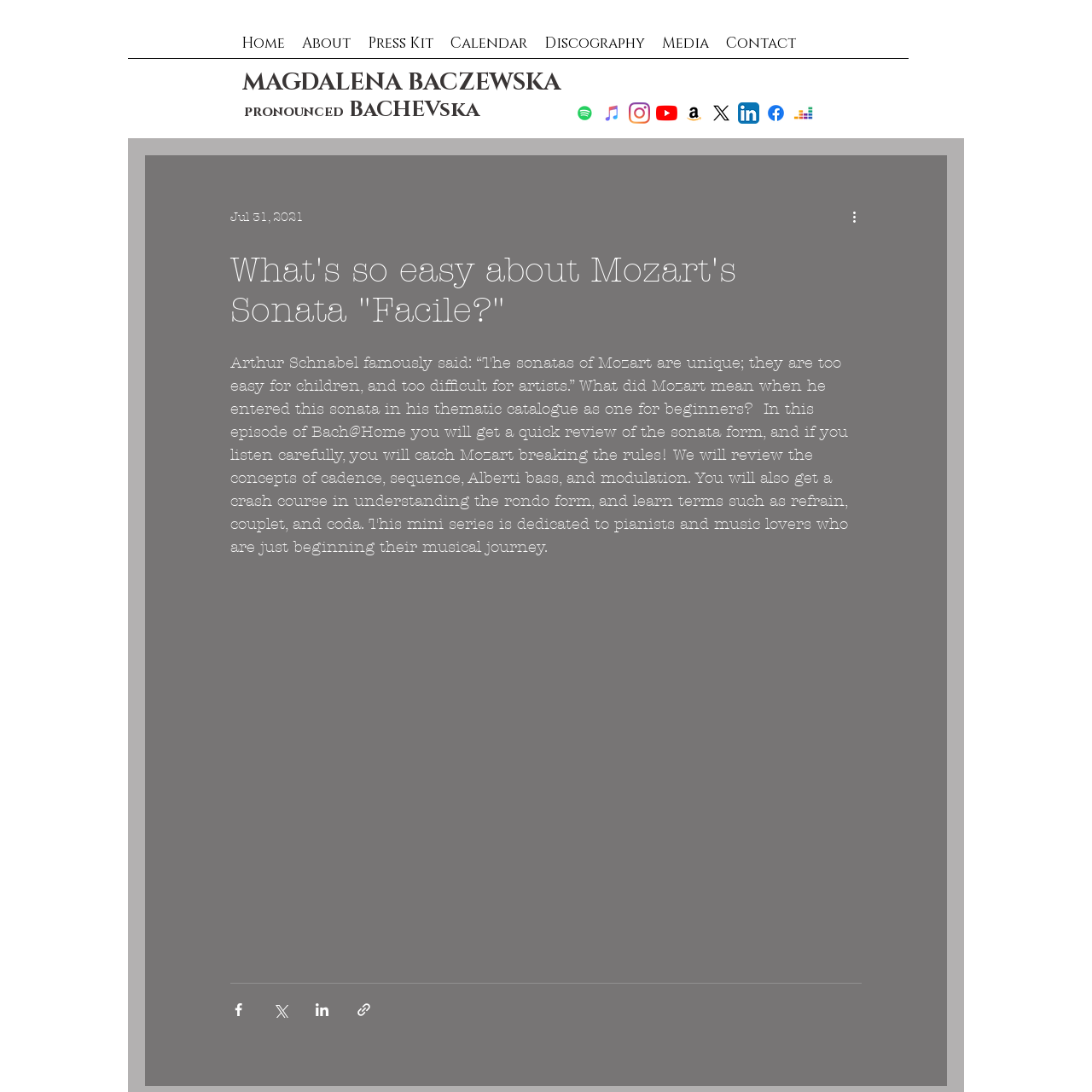Kindly determine the bounding box coordinates of the area that needs to be clicked to fulfill this instruction: "Share this article on Facebook".

[0.211, 0.917, 0.226, 0.932]